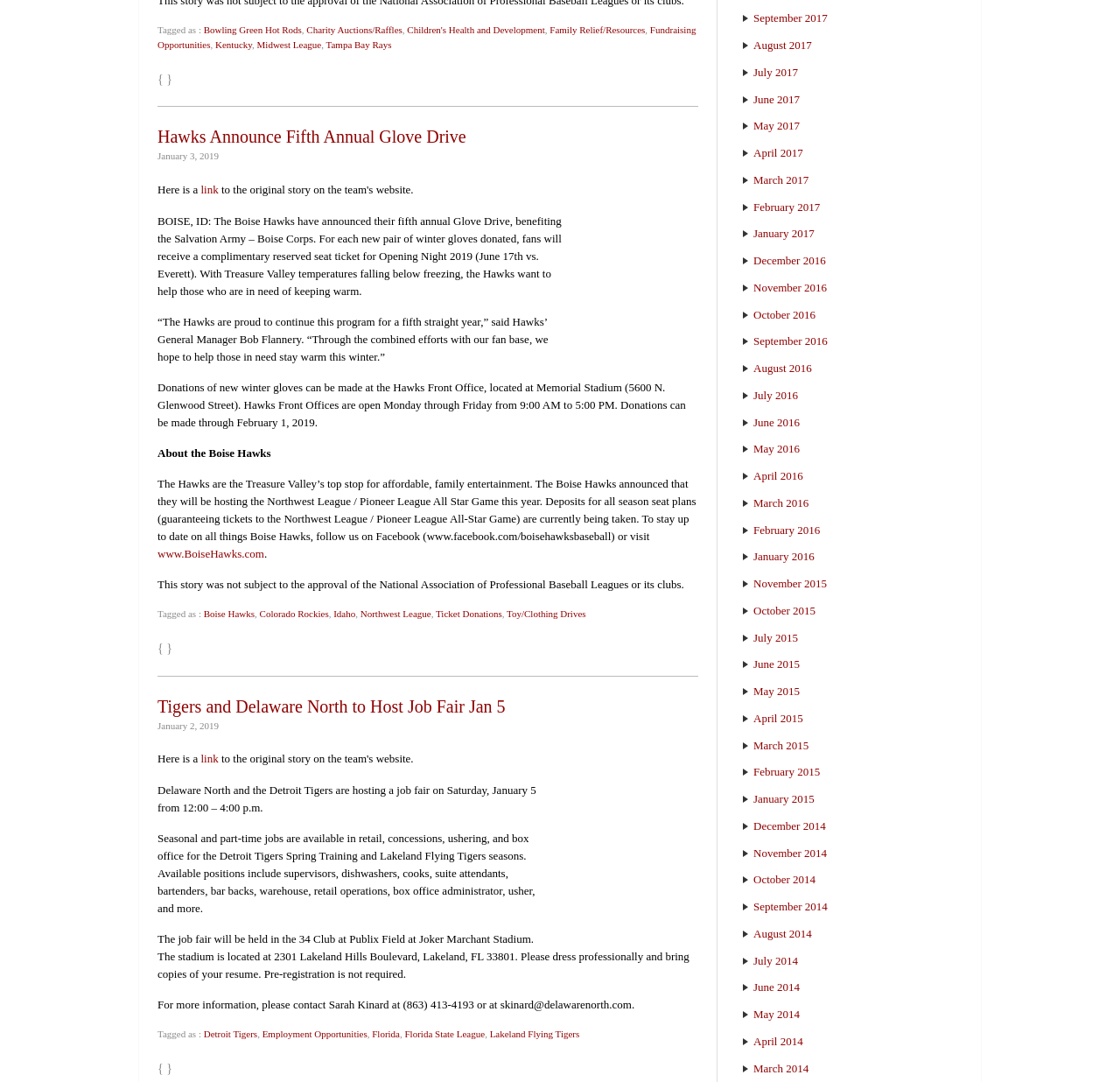Identify the bounding box coordinates for the element you need to click to achieve the following task: "View the news from September 2017". Provide the bounding box coordinates as four float numbers between 0 and 1, in the form [left, top, right, bottom].

[0.673, 0.011, 0.739, 0.023]